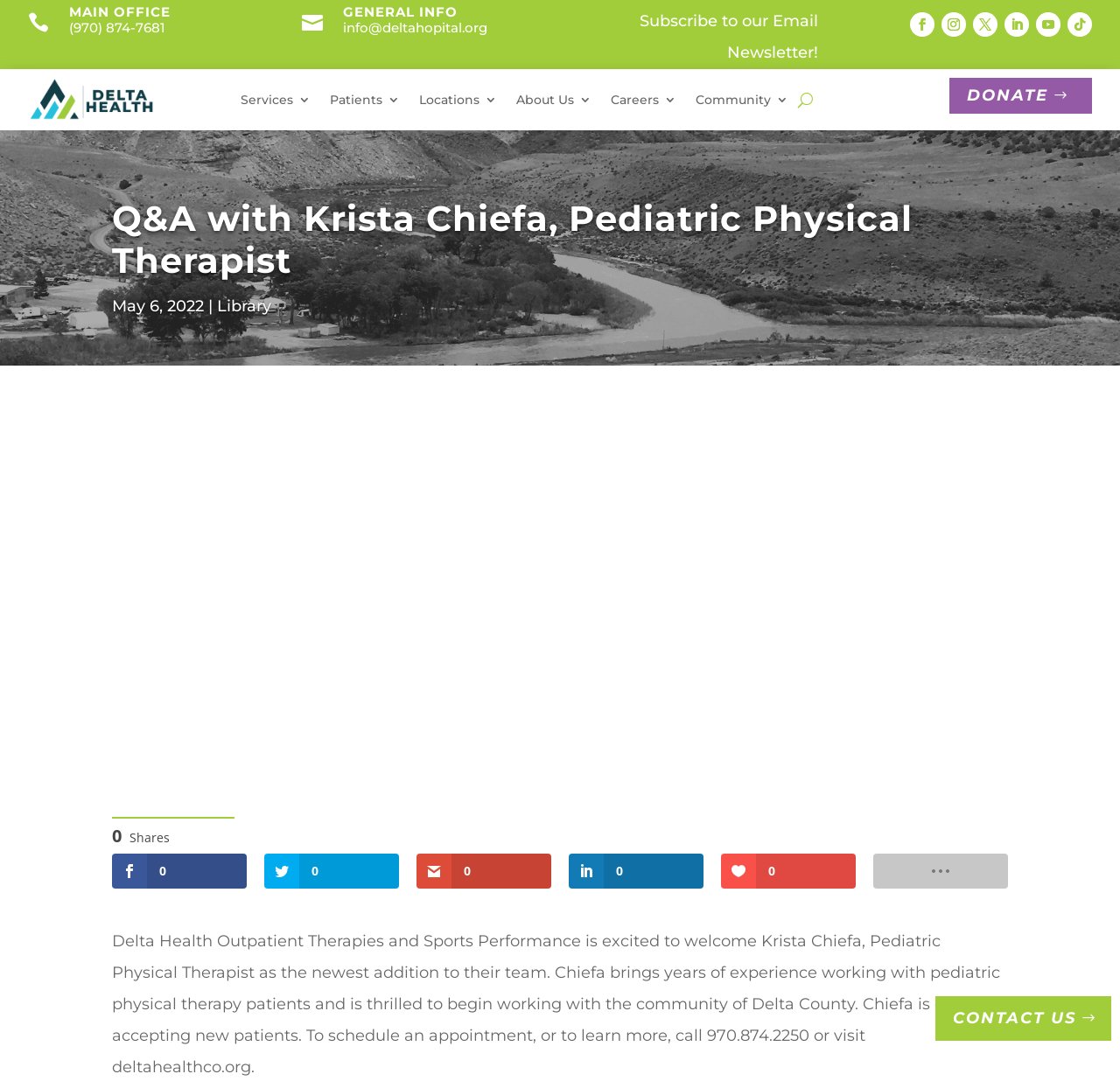How can you schedule an appointment with Krista Chiefa?
Please craft a detailed and exhaustive response to the question.

I found the information on how to schedule an appointment by reading the text that welcomes Krista Chiefa to the team, which provides the phone number and website to schedule an appointment.